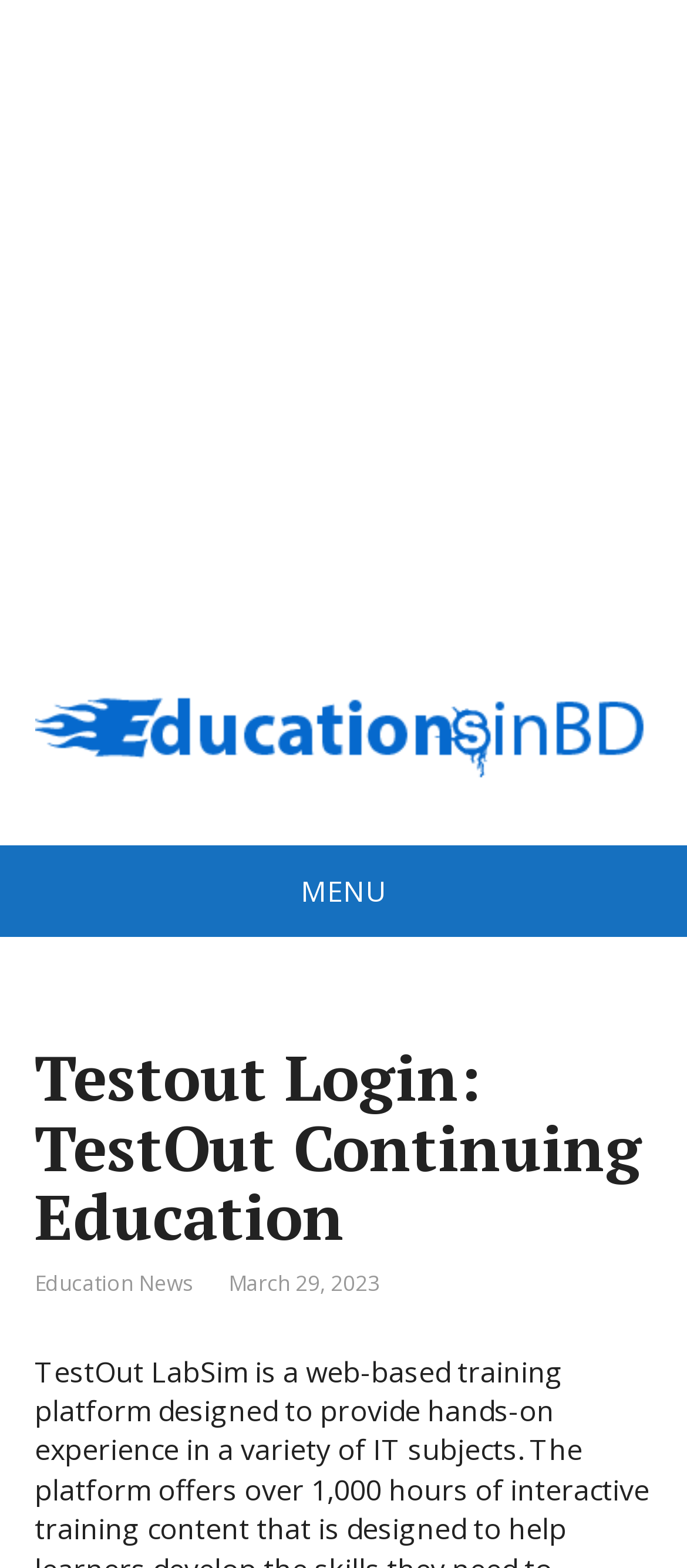Answer the question with a single word or phrase: 
How many links are there on the webpage?

2